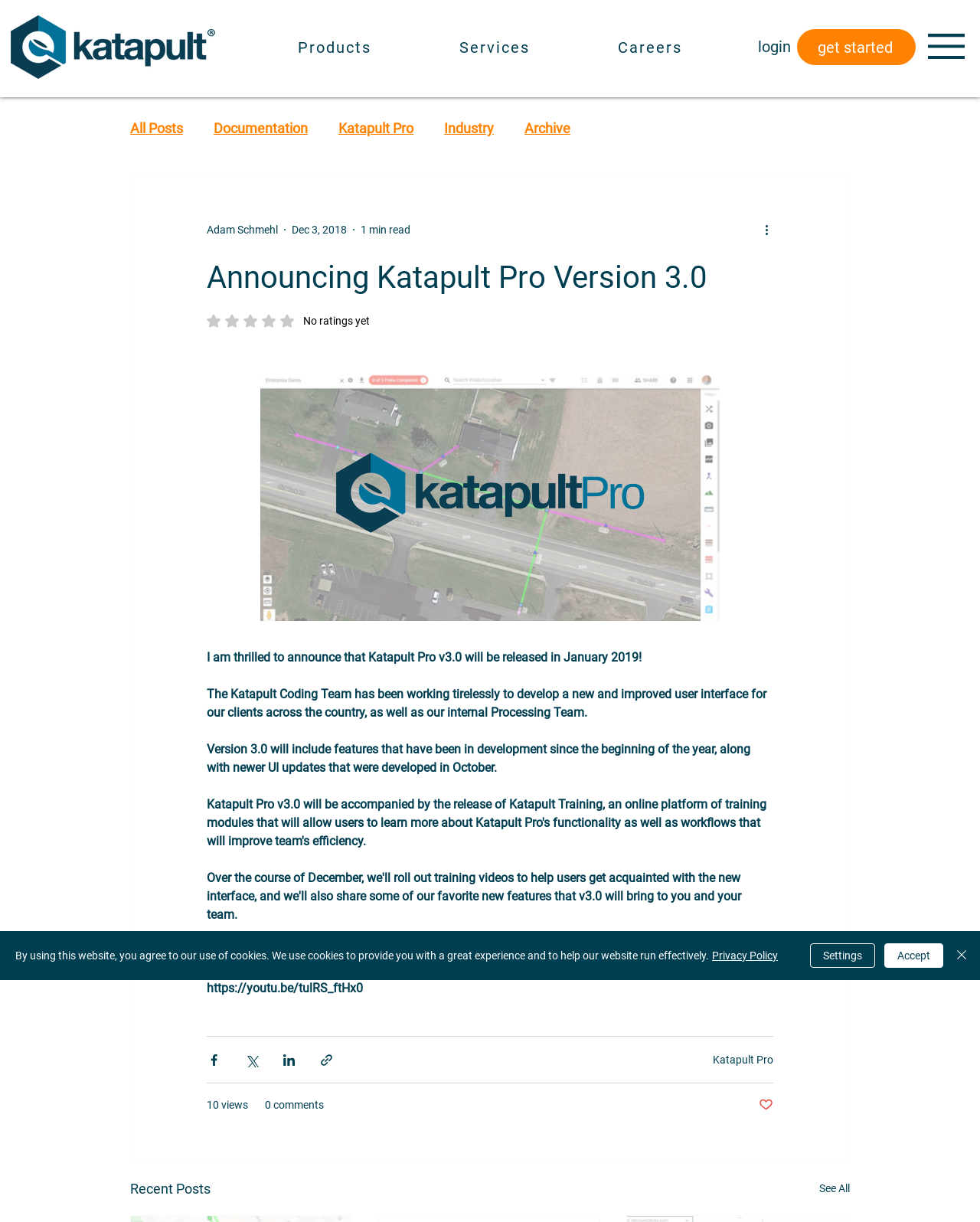Provide a single word or phrase to answer the given question: 
What is the release month of Katapult Pro Version 3.0?

January